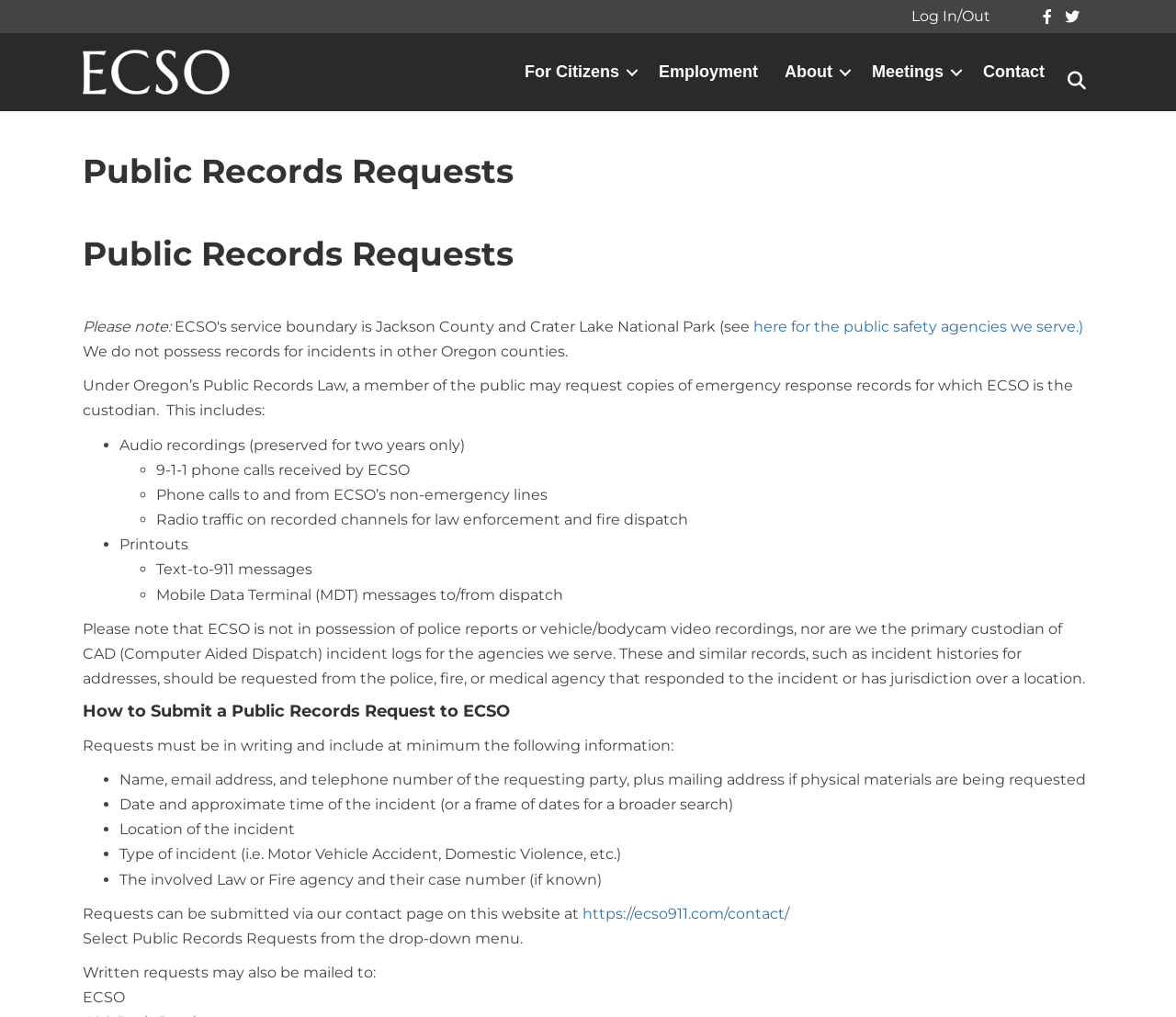Please identify the bounding box coordinates of the element on the webpage that should be clicked to follow this instruction: "Search for public records". The bounding box coordinates should be given as four float numbers between 0 and 1, formatted as [left, top, right, bottom].

[0.902, 0.063, 0.93, 0.095]